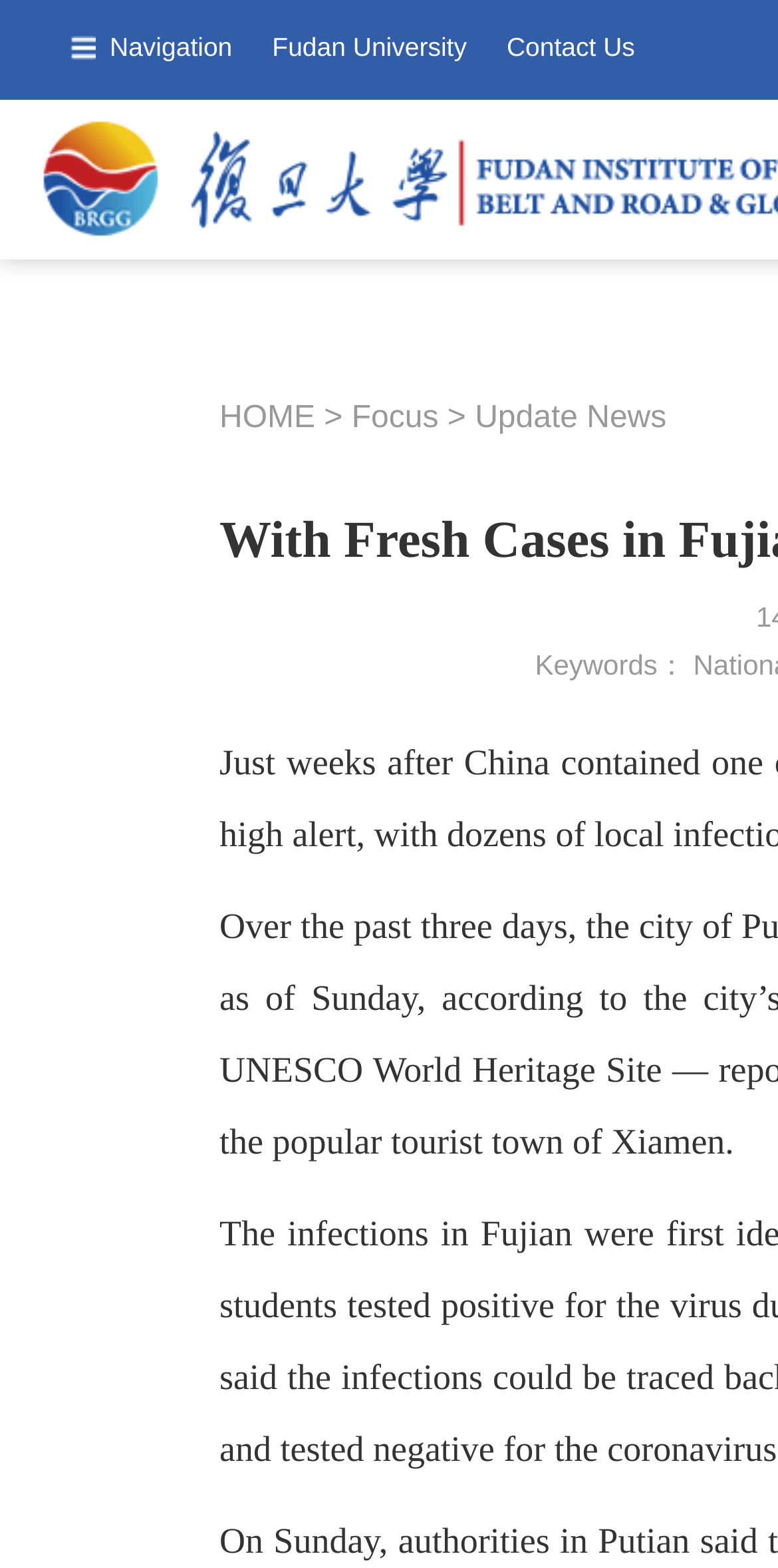Bounding box coordinates should be provided in the format (top-left x, top-left y, bottom-right x, bottom-right y) with all values between 0 and 1. Identify the bounding box for this UI element: Contact Us

[0.6, 0.02, 0.816, 0.039]